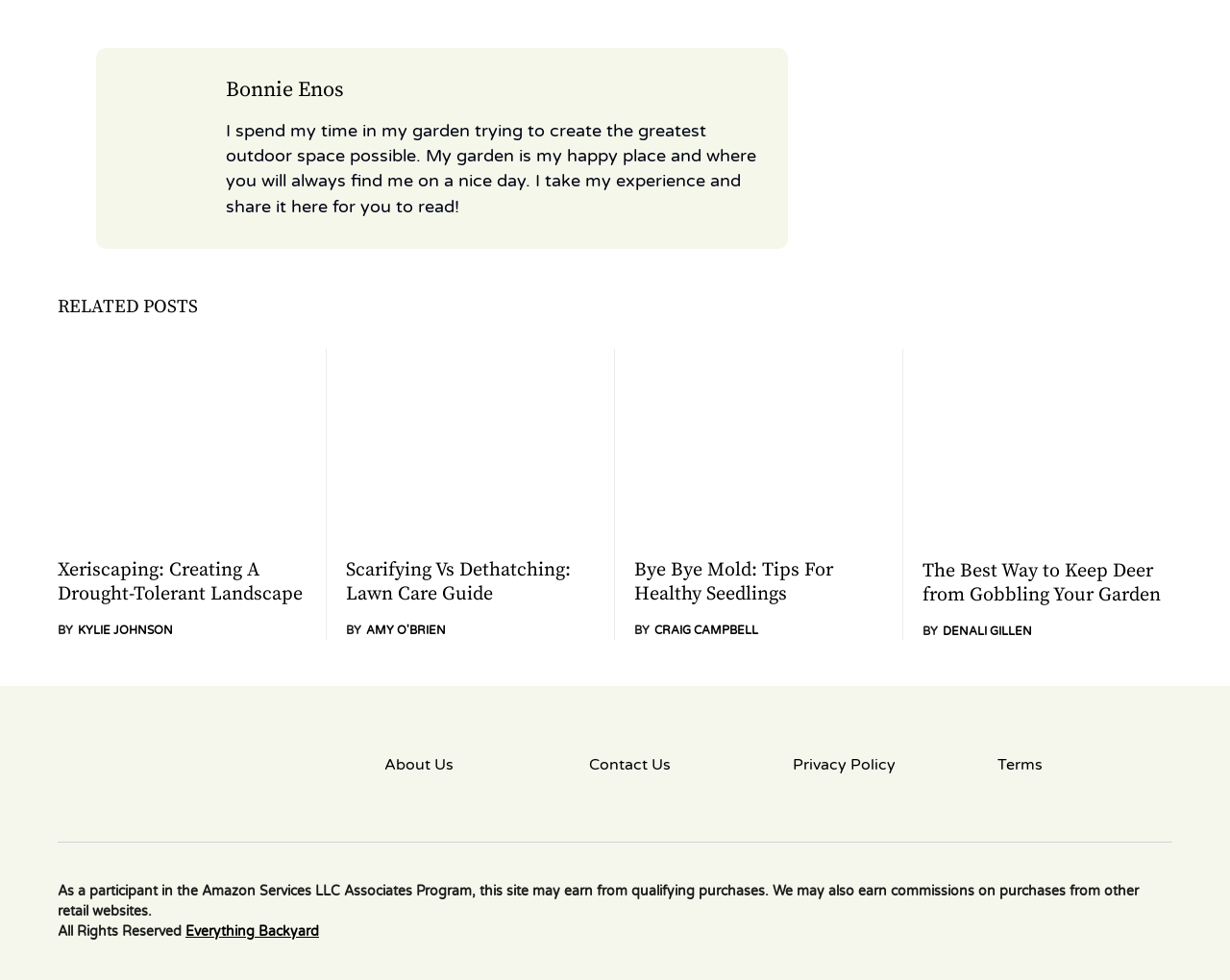Locate the bounding box coordinates of the clickable region to complete the following instruction: "Visit the About Us page."

[0.312, 0.769, 0.455, 0.792]